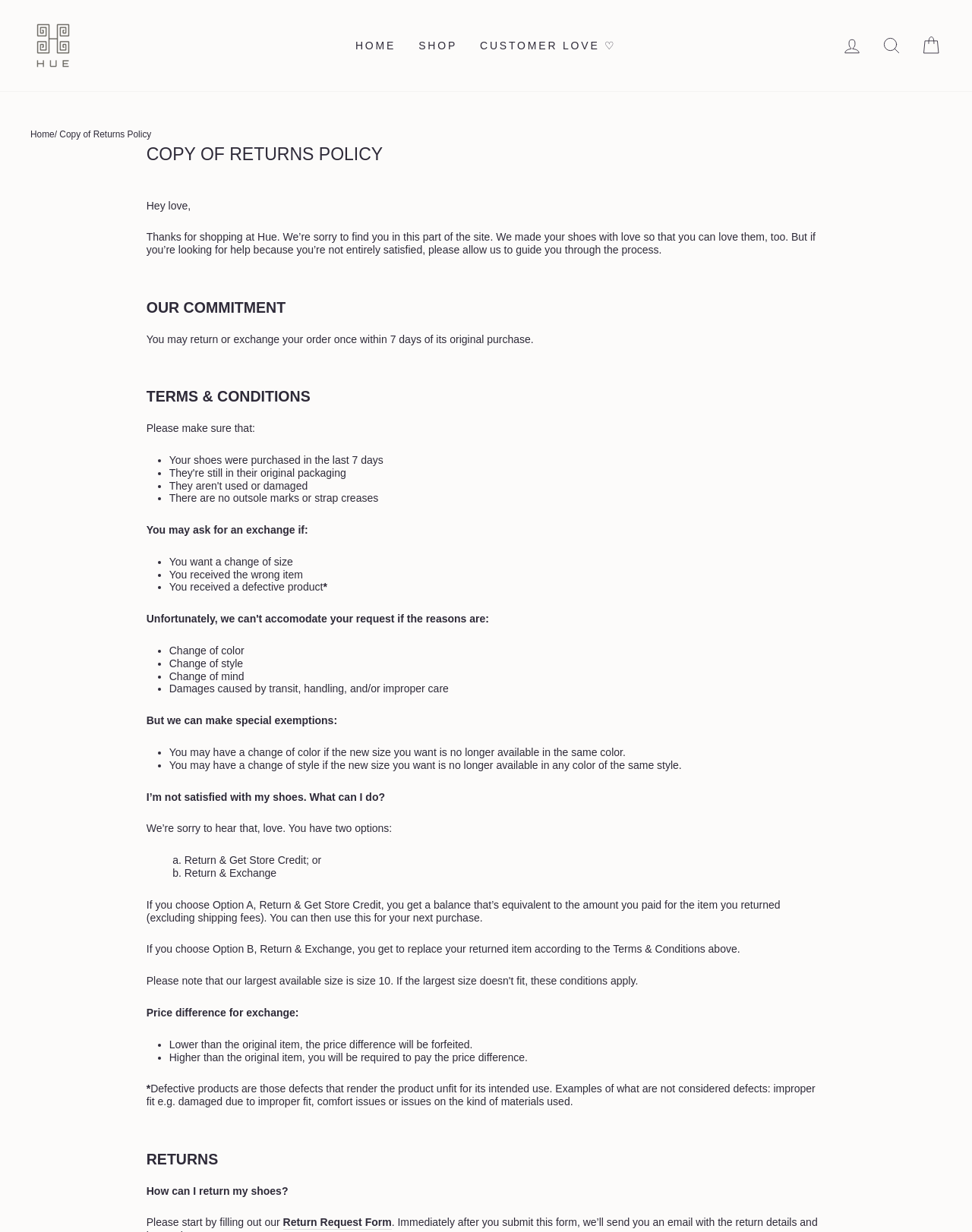Determine the bounding box coordinates of the region that needs to be clicked to achieve the task: "Click on the 'Return Request Form' link".

[0.291, 0.987, 0.403, 0.998]